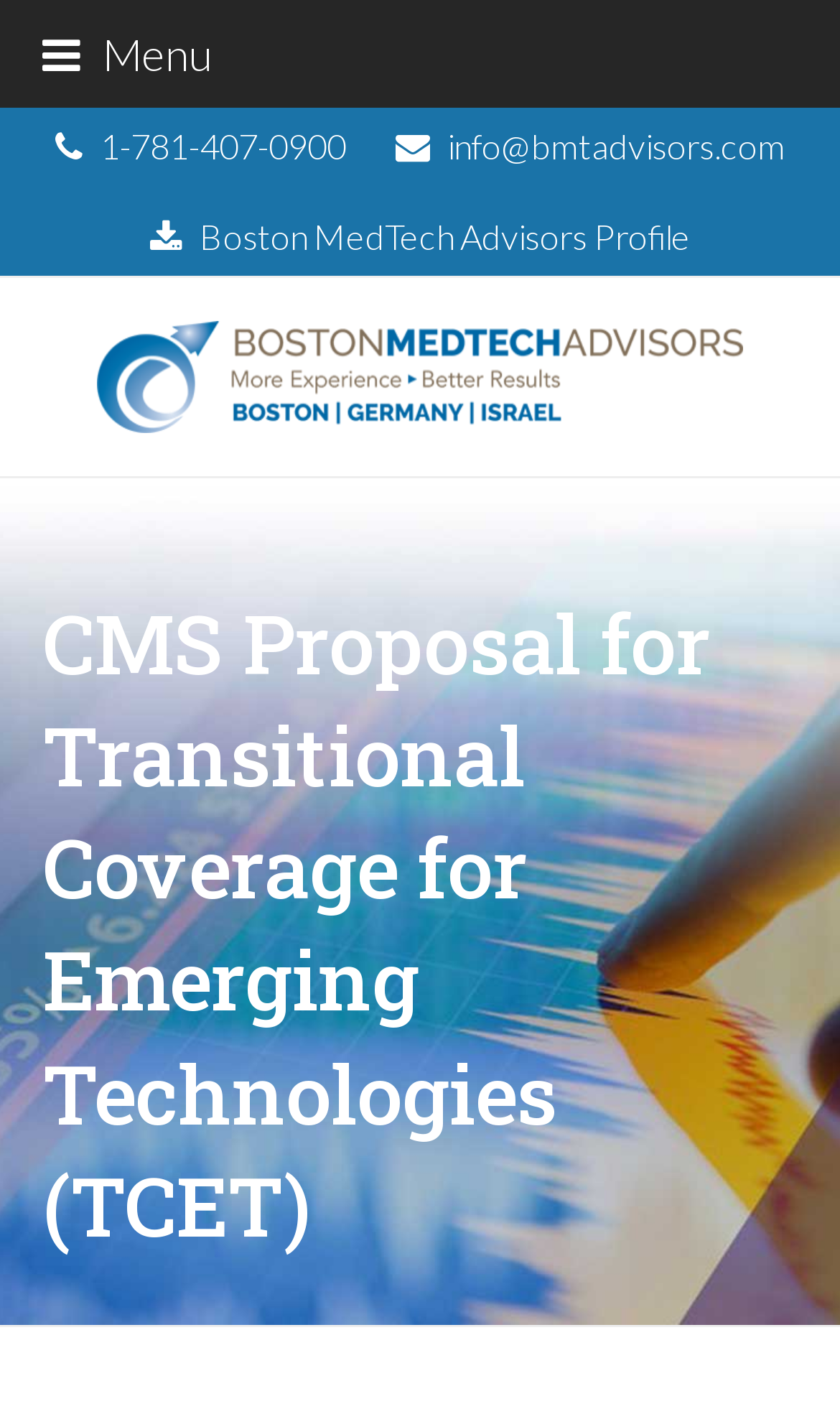Generate the title text from the webpage.

CMS Proposal for Transitional Coverage for Emerging Technologies (TCET)